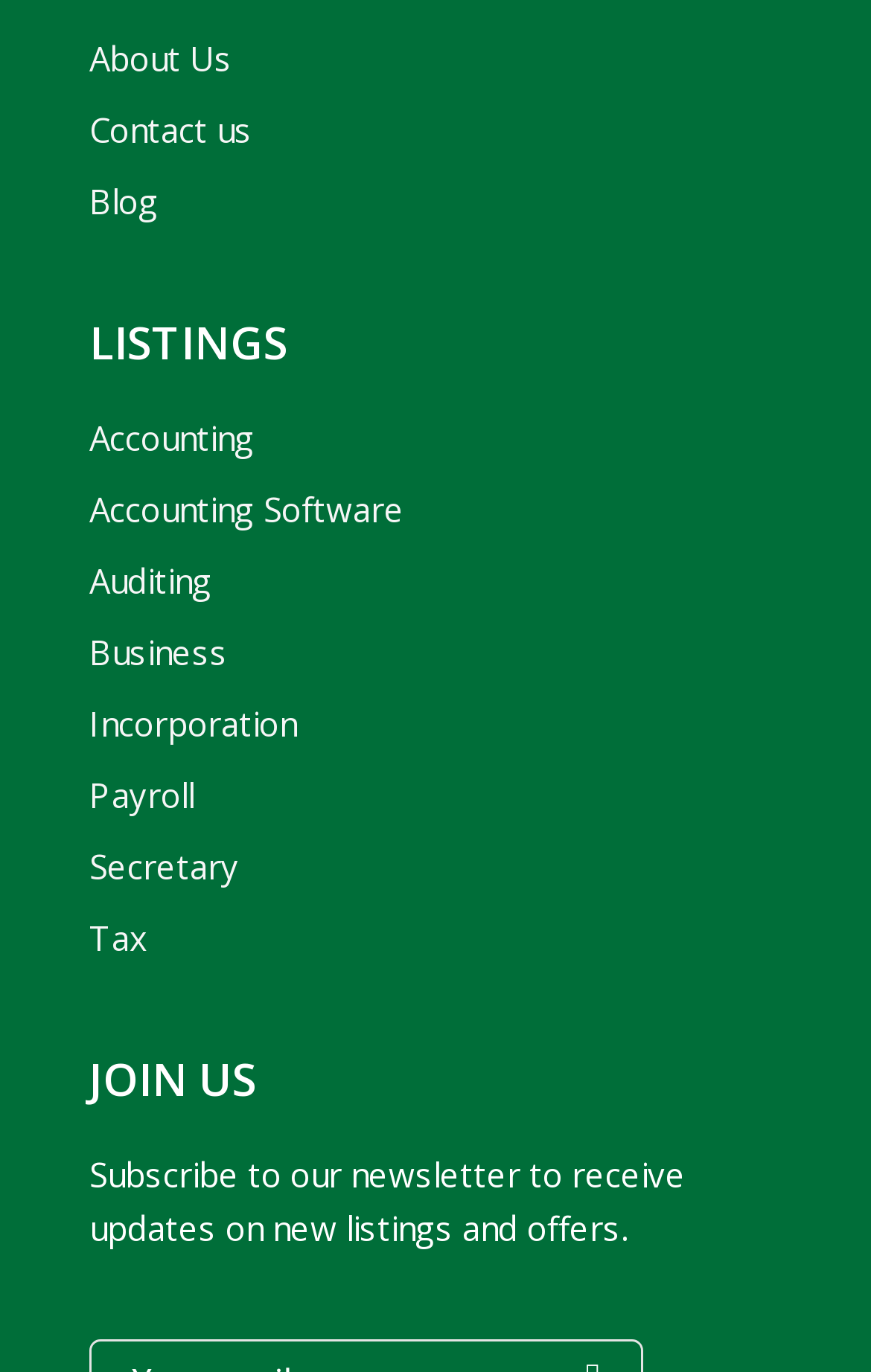Find and specify the bounding box coordinates that correspond to the clickable region for the instruction: "Visit the Blog".

[0.103, 0.13, 0.182, 0.162]